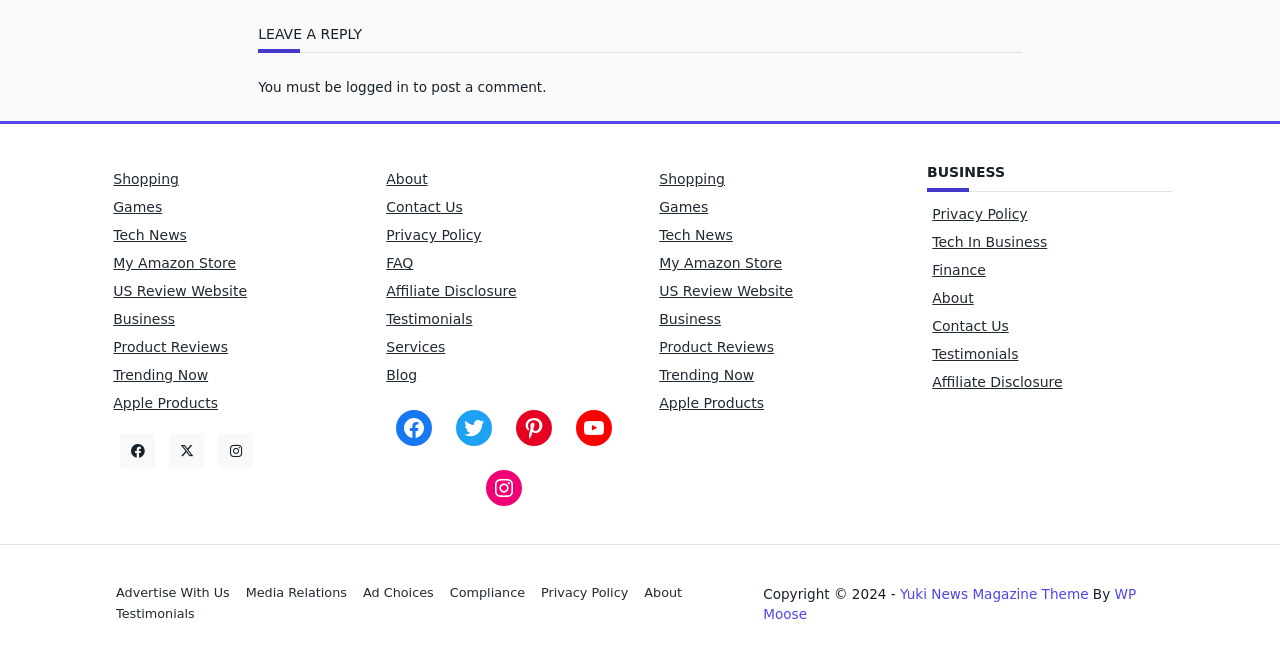Answer the question below with a single word or a brief phrase: 
What is the name of the theme used by this website?

Yuki News Magazine Theme